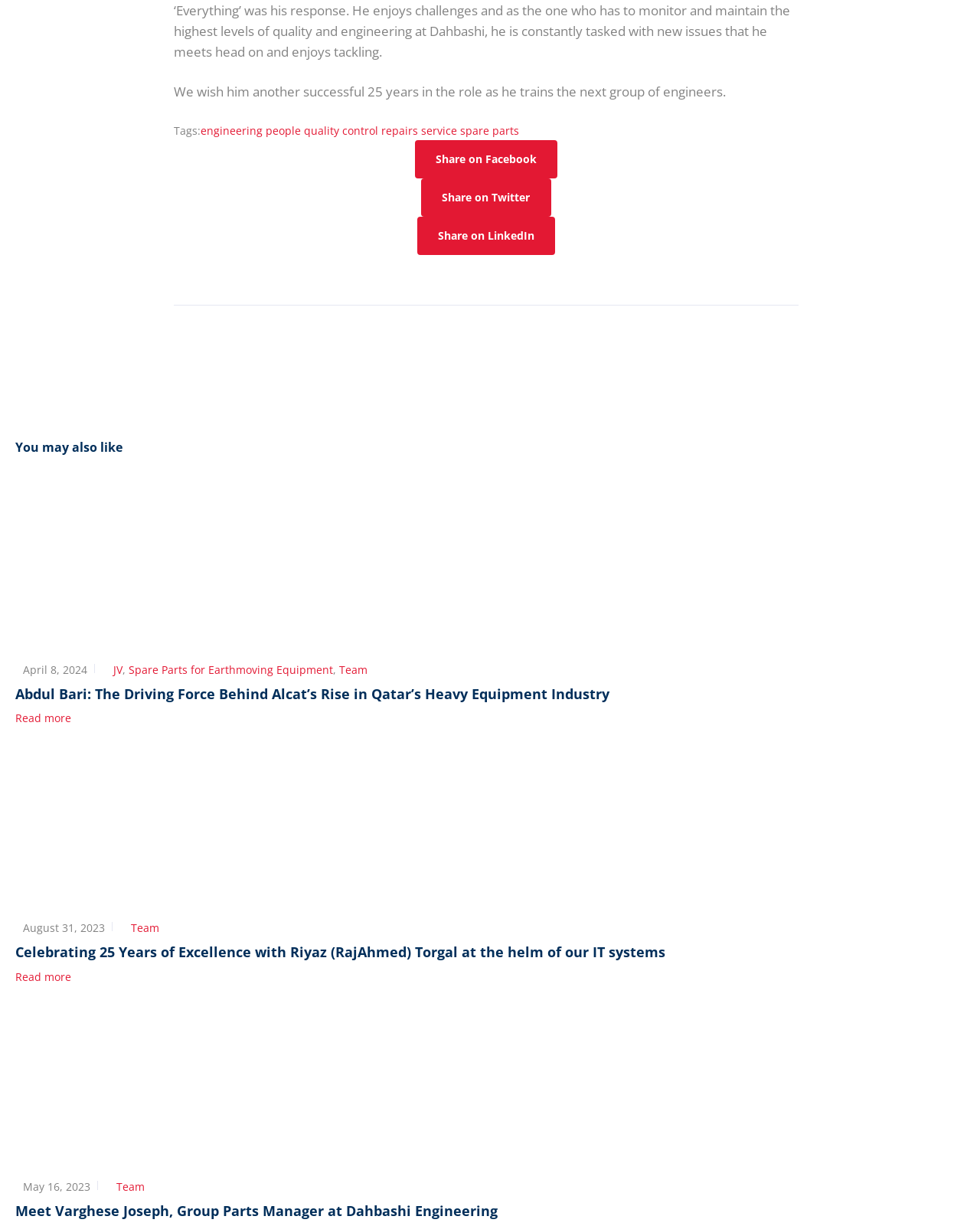What is the purpose of the links at the bottom of each article? Examine the screenshot and reply using just one word or a brief phrase.

To read more